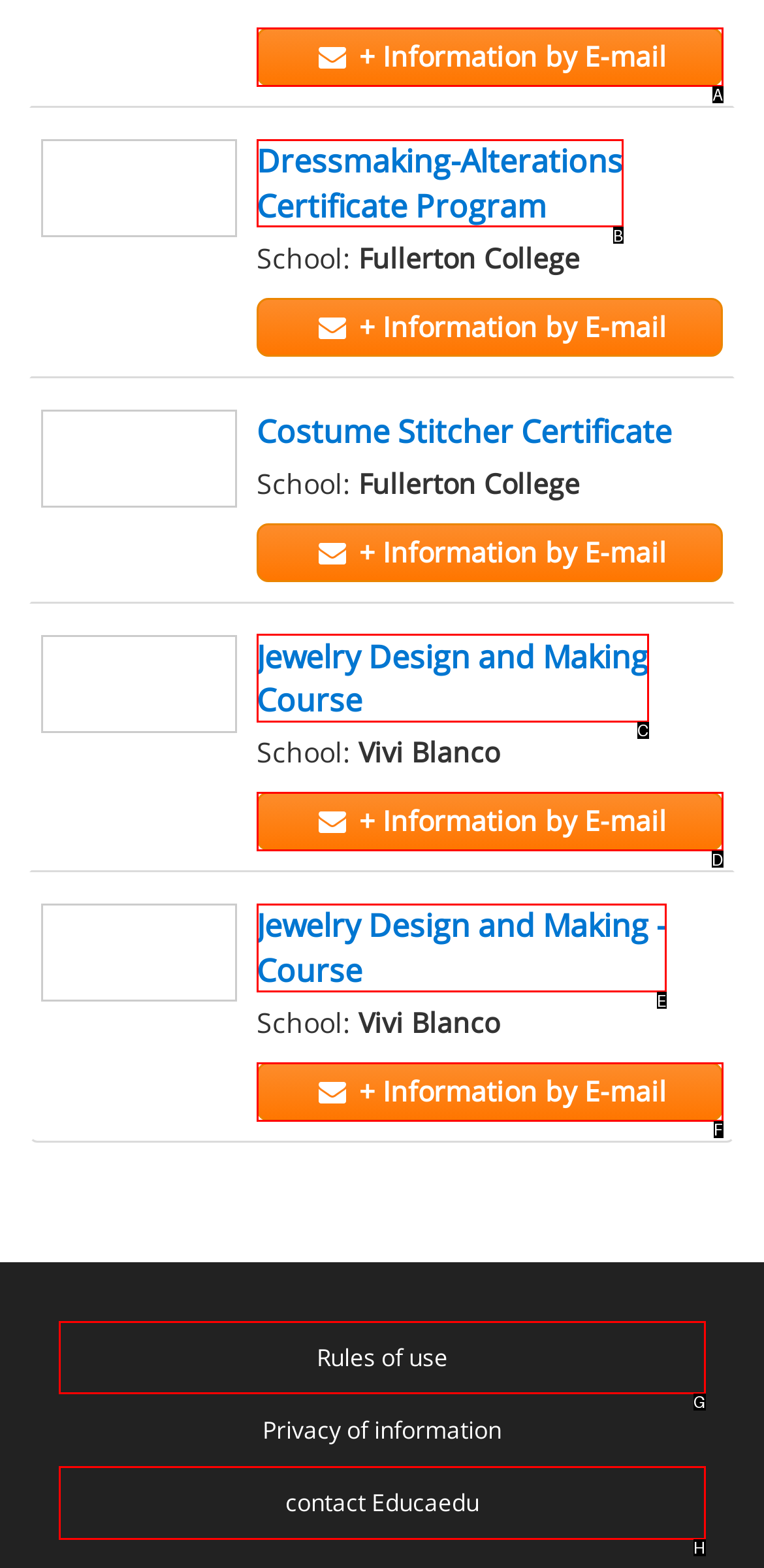Please provide the letter of the UI element that best fits the following description: Jewelry Design and Making Course
Respond with the letter from the given choices only.

C